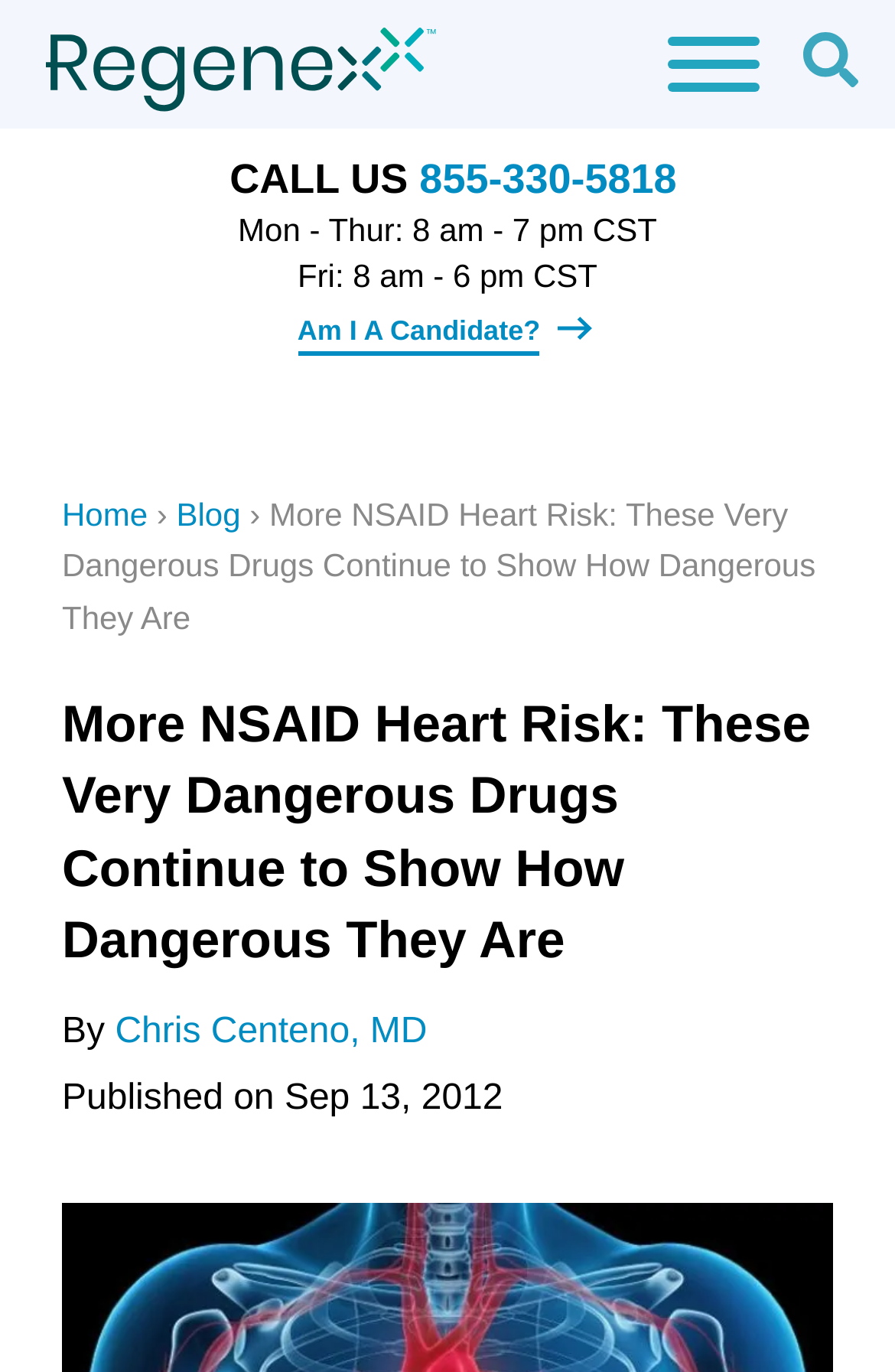Describe all the key features of the webpage in detail.

The webpage appears to be a blog article discussing the risks of NSAID drugs, particularly for patients who have already had a heart attack. At the top left corner, there is a Regenexx logo, which is an image linked to the website's homepage. Next to the logo, there is a button to access the main mobile navigation menu.

On the top right side, there is a "CALL US" button with a phone number "855-330-5818" next to it. Below this, there is a section displaying the office hours, including Monday to Thursday from 8 am to 7 pm CST, and Friday from 8 am to 6 pm CST.

Below the office hours, there is a link to "Am I A Candidate?" and a navigation menu with links to "Home", "Blog", and the current article "More NSAID Heart Risk: These Very Dangerous Drugs Continue to Show How Dangerous They Are". The article title is also displayed as a heading below the navigation menu.

The article itself appears to be written by Chris Centeno, MD, and was published on September 13, 2012. The content of the article is not explicitly described in the accessibility tree, but based on the meta description, it likely discusses the dangers of NSAID drugs, particularly for patients who have already had a heart attack.